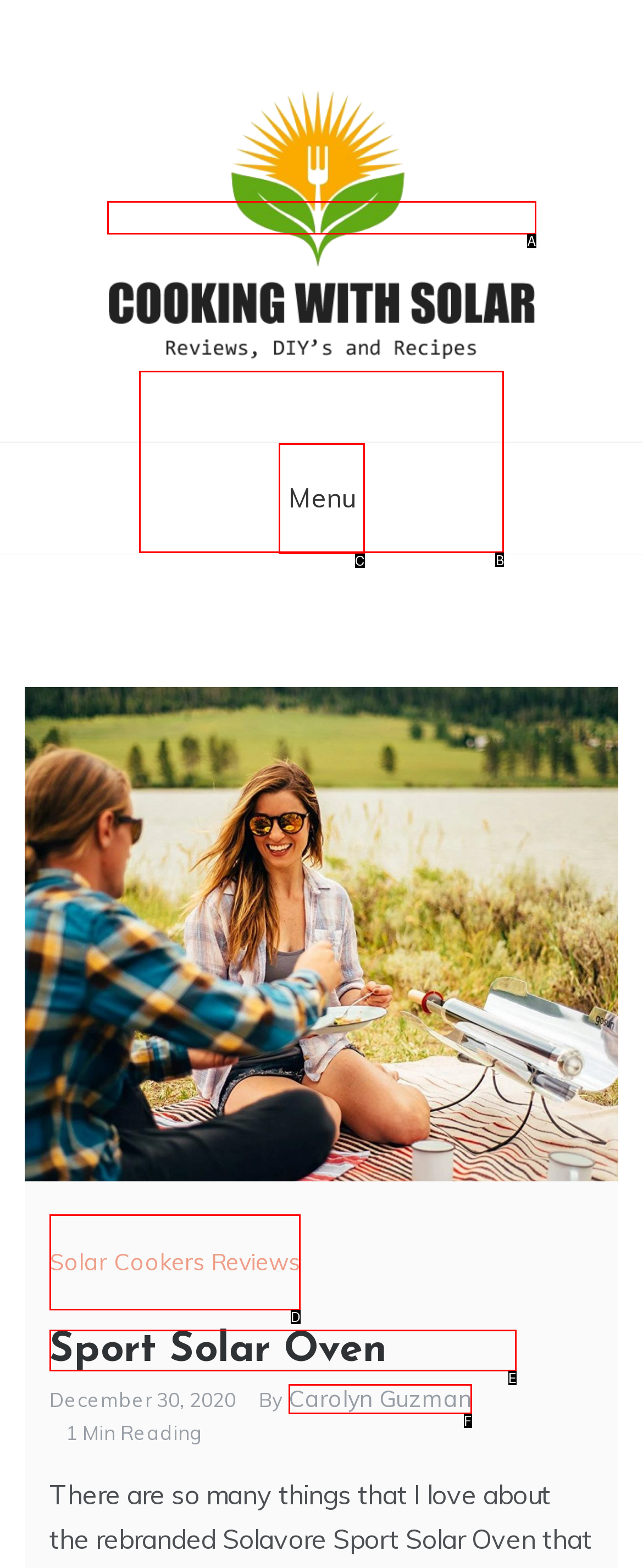From the available choices, determine which HTML element fits this description: All Season Solar Cooker Respond with the correct letter.

E